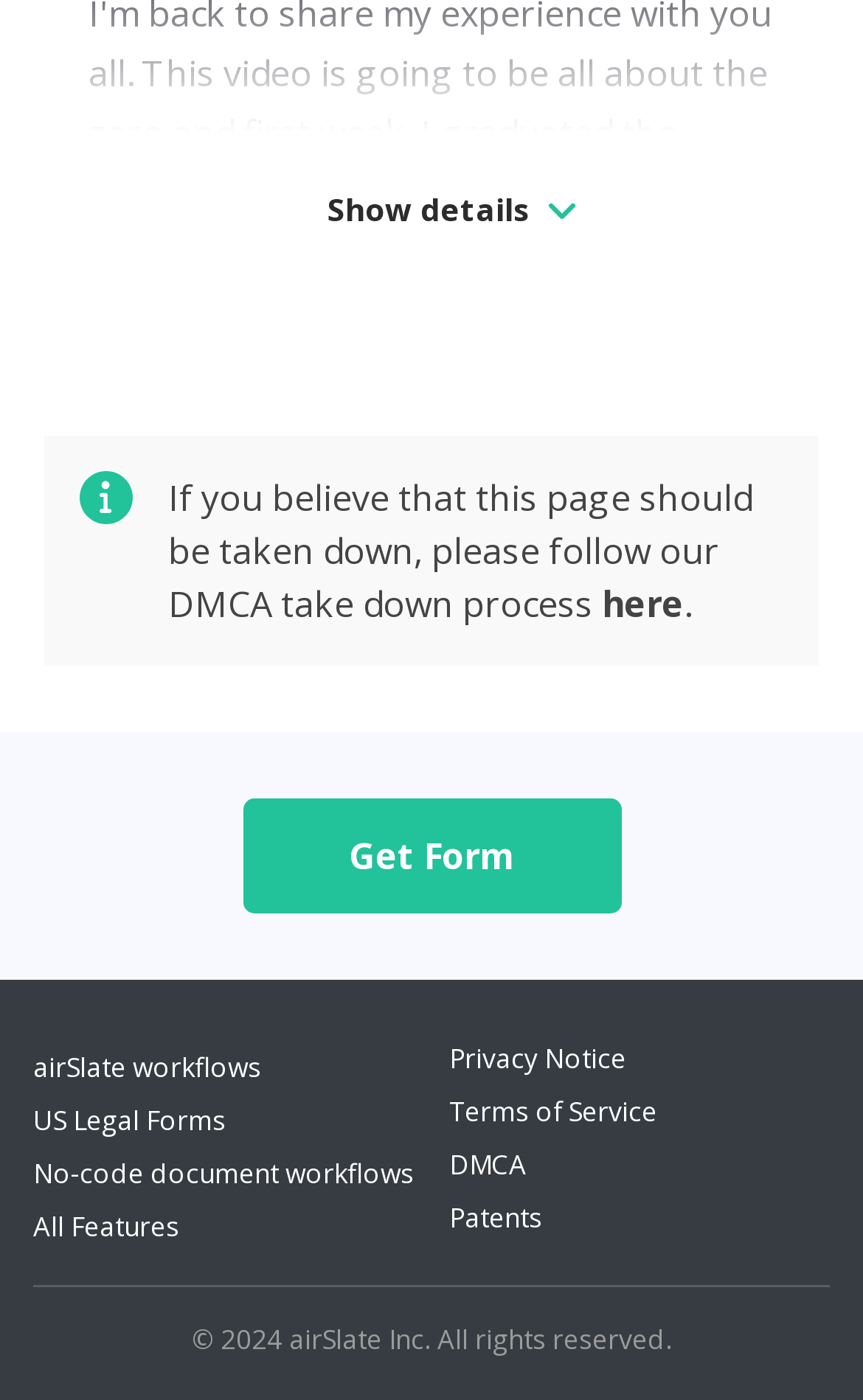Use a single word or phrase to answer this question: 
What is the copyright year of the webpage?

2024